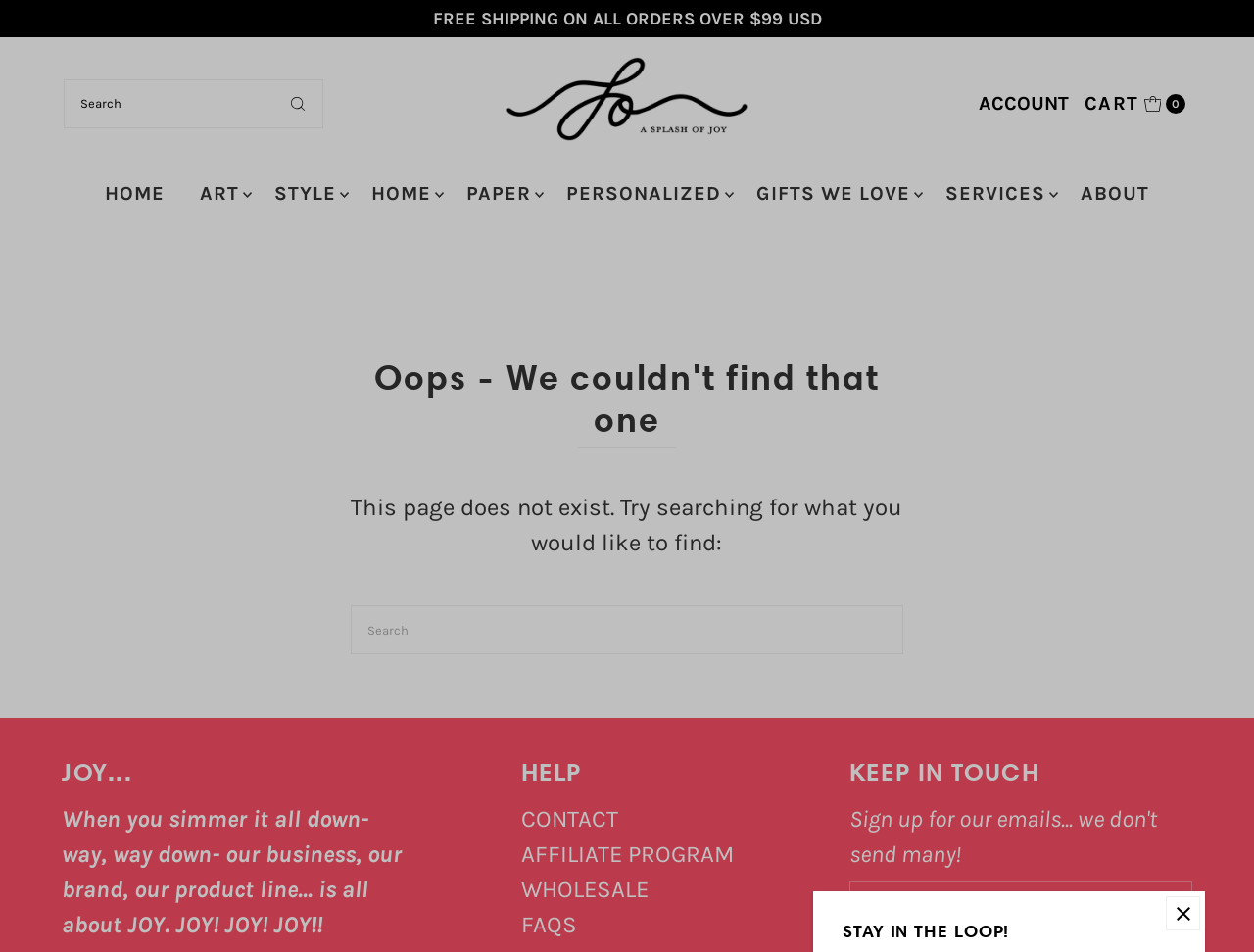What is the purpose of the textbox below the 'Oops - We couldn't find that one' heading?
Please provide a comprehensive answer based on the contents of the image.

The textbox is located below the 'Oops - We couldn't find that one' heading, and it has a placeholder text 'Search', suggesting that its purpose is to allow users to search for what they are looking for.